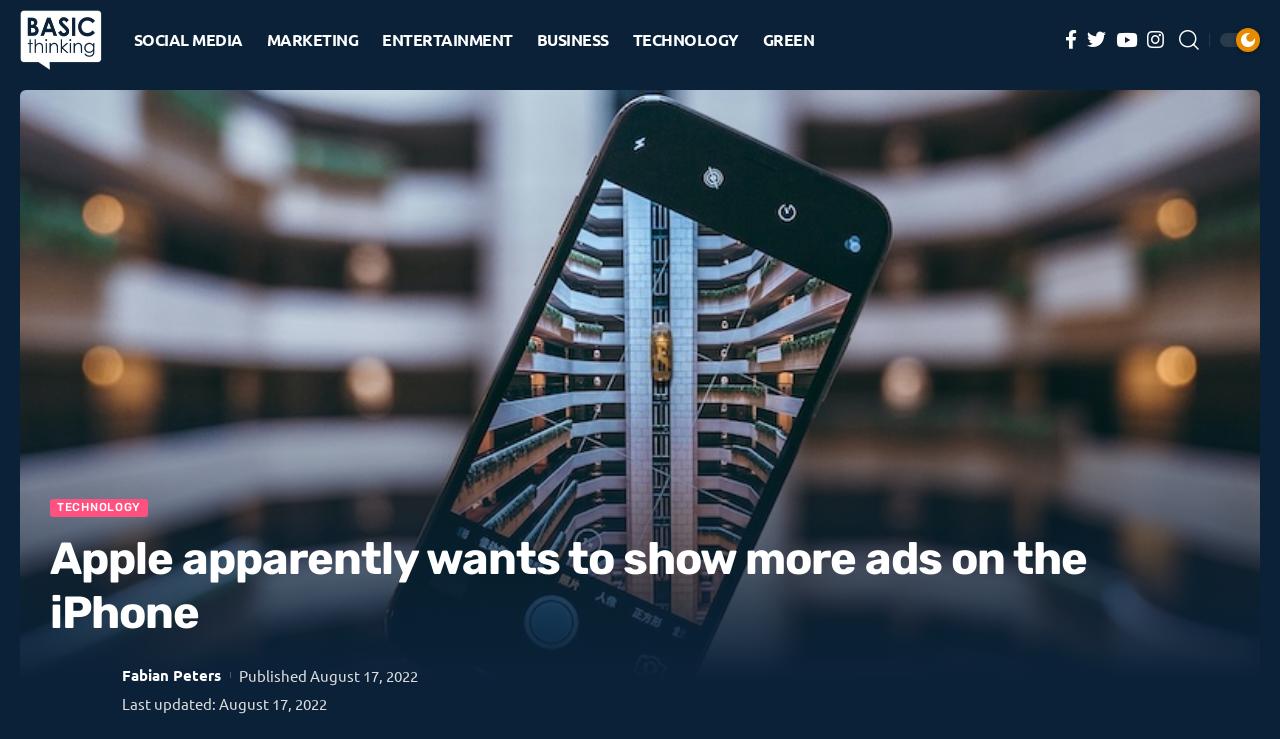Respond concisely with one word or phrase to the following query:
What is the author of this article?

Fabian Peters